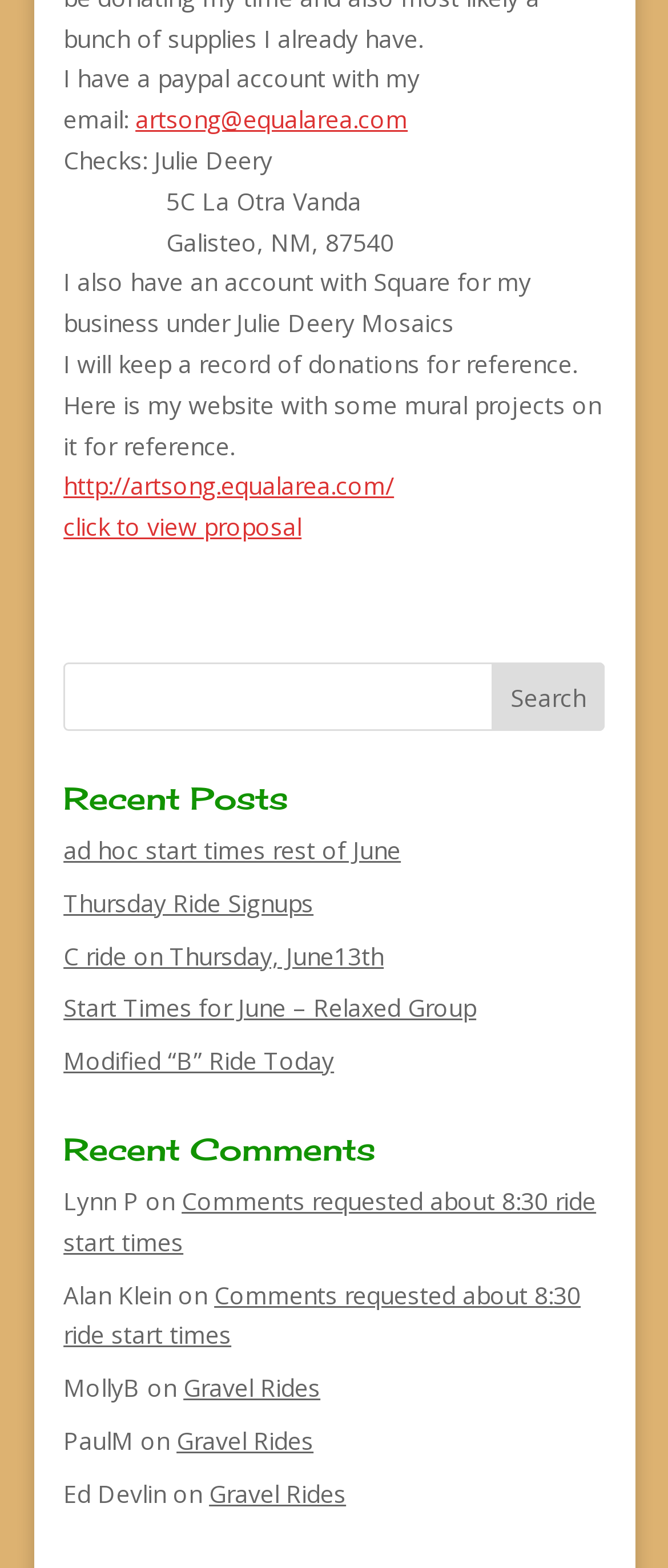Please locate the bounding box coordinates of the region I need to click to follow this instruction: "Visit Julie Deery Mosaics website".

[0.095, 0.3, 0.59, 0.32]